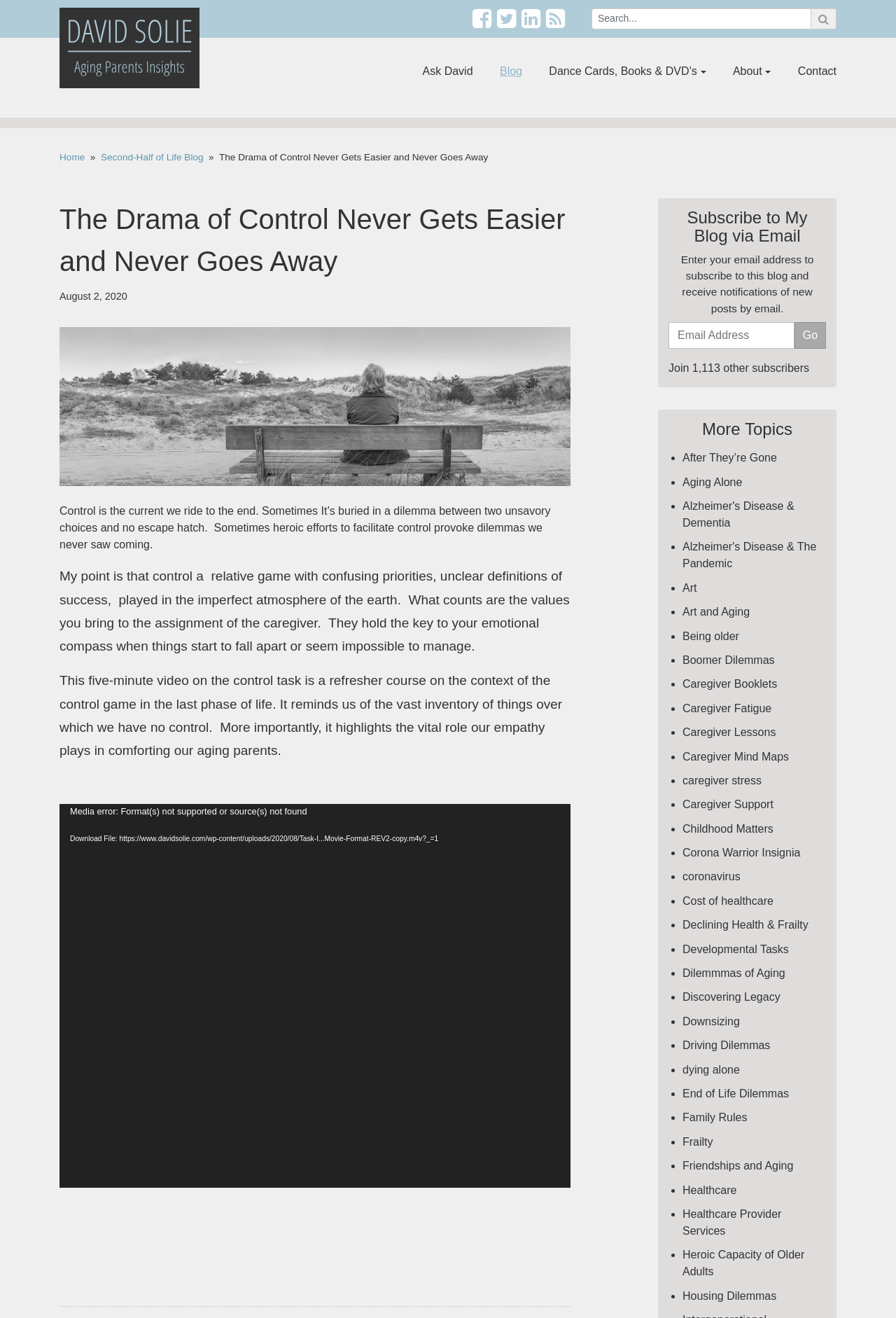Locate the UI element described by Speaking in the provided webpage screenshot. Return the bounding box coordinates in the format (top-left x, top-left y, bottom-right x, bottom-right y), ensuring all values are between 0 and 1.

None